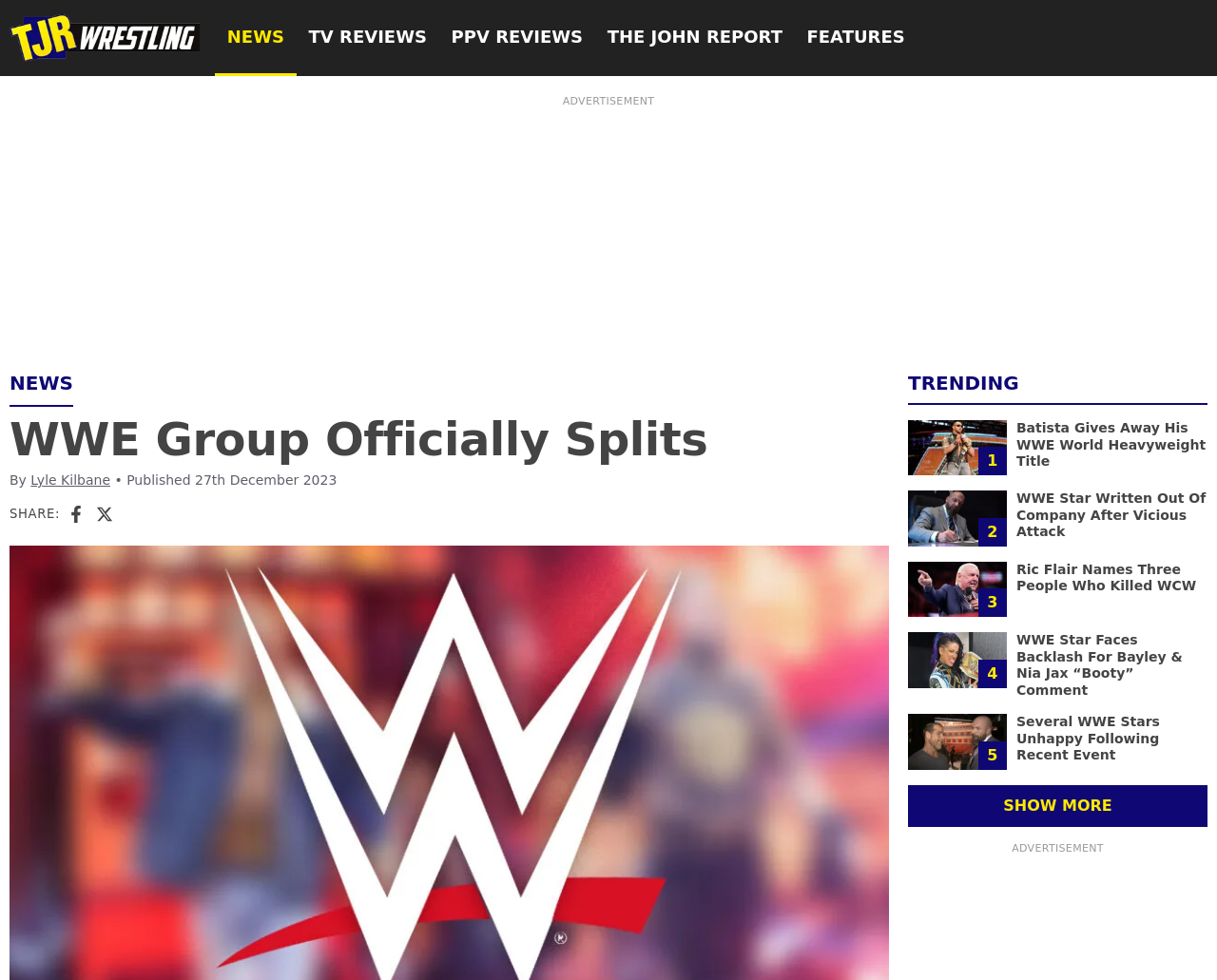Describe all the key features of the webpage in detail.

The webpage appears to be a news article about WWE, specifically about a group splitting within the organization. At the top, there is a logo of TJR Wrestling, a link to the website, and a navigation menu with links to NEWS, TV REVIEWS, PPV REVIEWS, THE JOHN REPORT, and FEATURES.

Below the navigation menu, there is a header section with the title "WWE Group Officially Splits" and a subheading indicating the author, Lyle Kilbane, and the publication date, December 27th, 2023. To the right of the header section, there are social media links to share the article on Facebook and X.

The main content of the webpage is divided into two sections. On the left, there is a list of trending stories, each with a heading, an image, and a link to the full article. The trending stories include news about Batista giving away his WWE World Heavyweight Title, a WWE star being written out of the company after a vicious attack, Ric Flair naming three people who killed WCW, a WWE star facing backlash for a comment about Bayley and Nia Jax, and several WWE stars being unhappy following a recent event.

On the right, there is a section with a heading "TRENDING" and a button to "SHOW MORE" trending stories. The button is located at the bottom of the section, indicating that there are more trending stories available beyond what is initially displayed.

Overall, the webpage appears to be a news article about WWE, with a focus on trending stories and news within the organization.